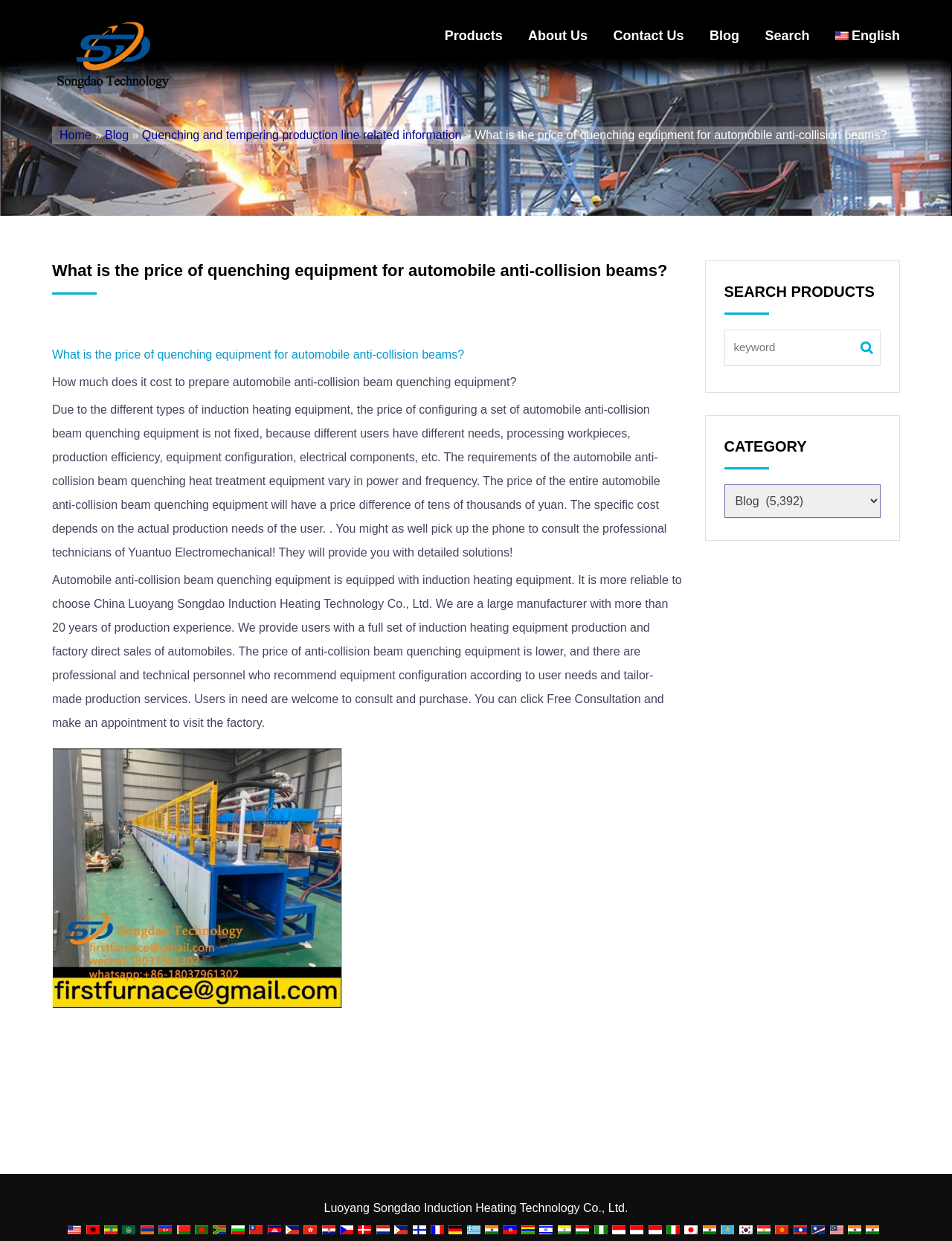How many language options are available?
Look at the image and provide a short answer using one word or a phrase.

More than 20